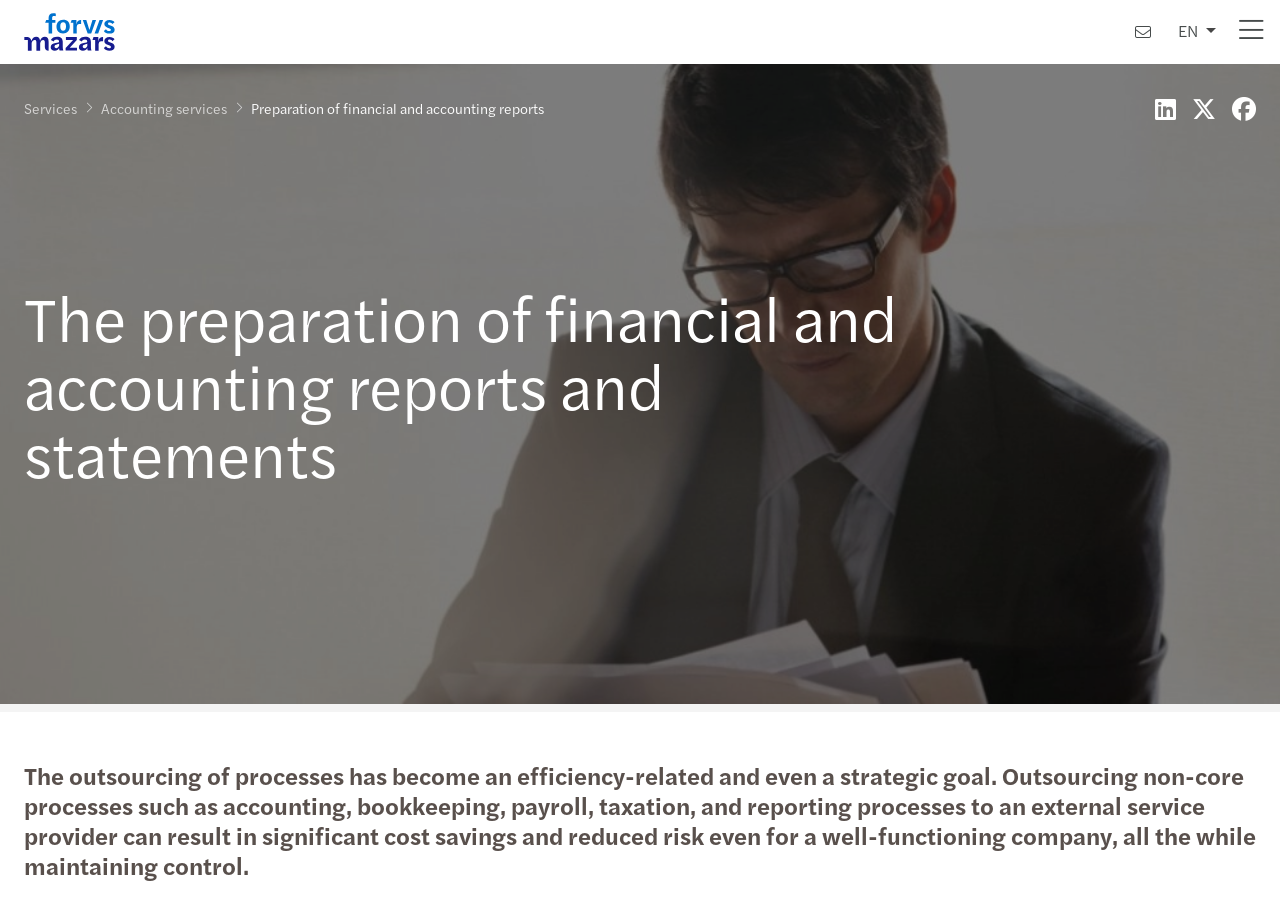By analyzing the image, answer the following question with a detailed response: What services are offered by the company?

The webpage mentions that the company offers accounting services, which is a link element with the text 'Accounting services' and bounding box coordinates [0.073, 0.097, 0.184, 0.138]. Additionally, the webpage also mentions preparation of financial and accounting reports and statements.